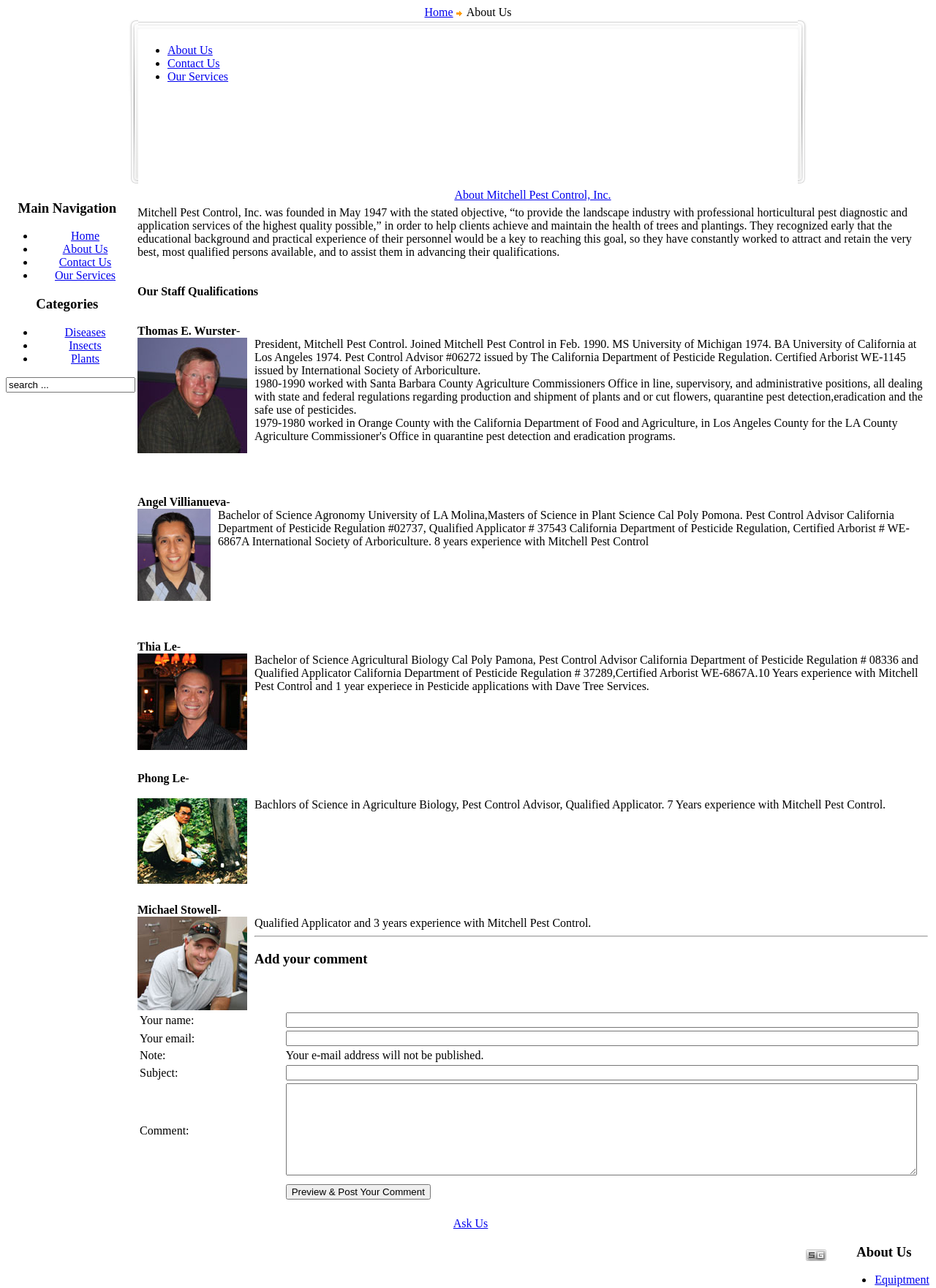Based on the element description "About Us", predict the bounding box coordinates of the UI element.

[0.067, 0.189, 0.115, 0.198]